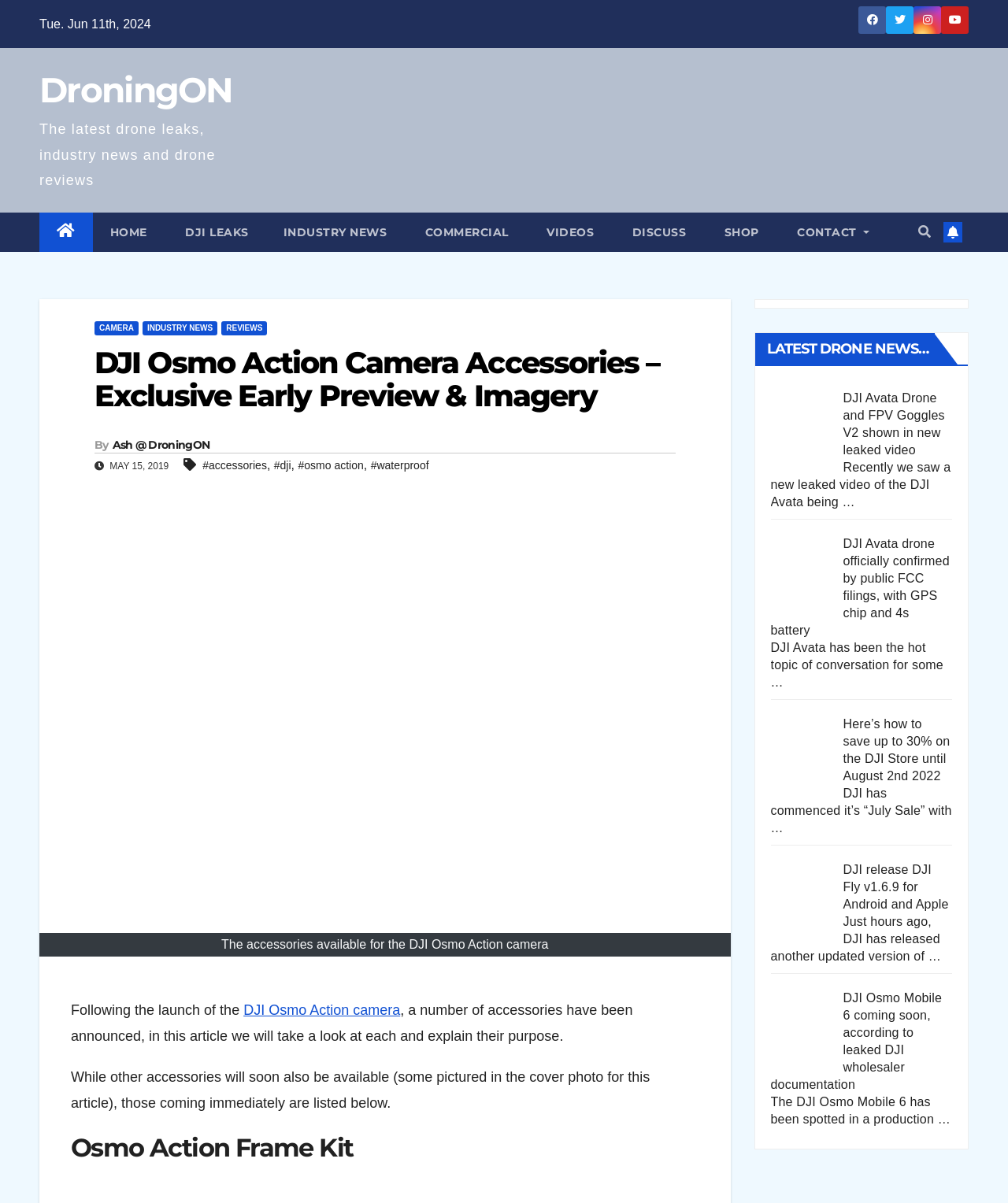Determine and generate the text content of the webpage's headline.

DJI Osmo Action Camera Accessories – Exclusive Early Preview & Imagery